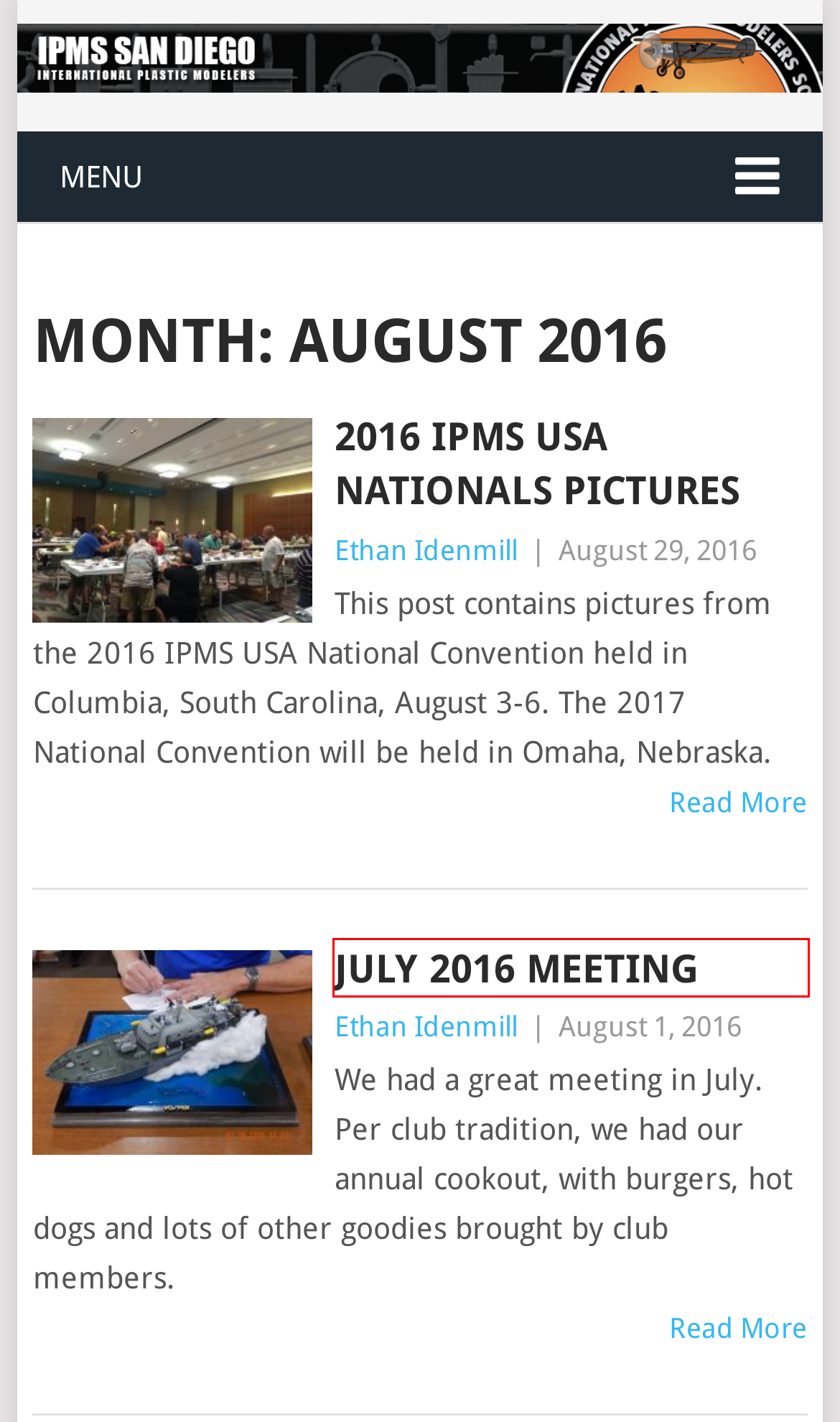You are given a screenshot of a webpage with a red bounding box around an element. Choose the most fitting webpage description for the page that appears after clicking the element within the red bounding box. Here are the candidates:
A. April 2019 – IPMS San Diego
B. July 2016 Meeting – IPMS San Diego
C. Ethan Idenmill – IPMS San Diego
D. November 2020 – IPMS San Diego
E. Armor – IPMS San Diego
F. 2023 Category 33 Automotive Competition Dragsters – IPMS San Diego
G. 2016 IPMS USA Nationals Pictures – IPMS San Diego
H. May 2022 – IPMS San Diego

B